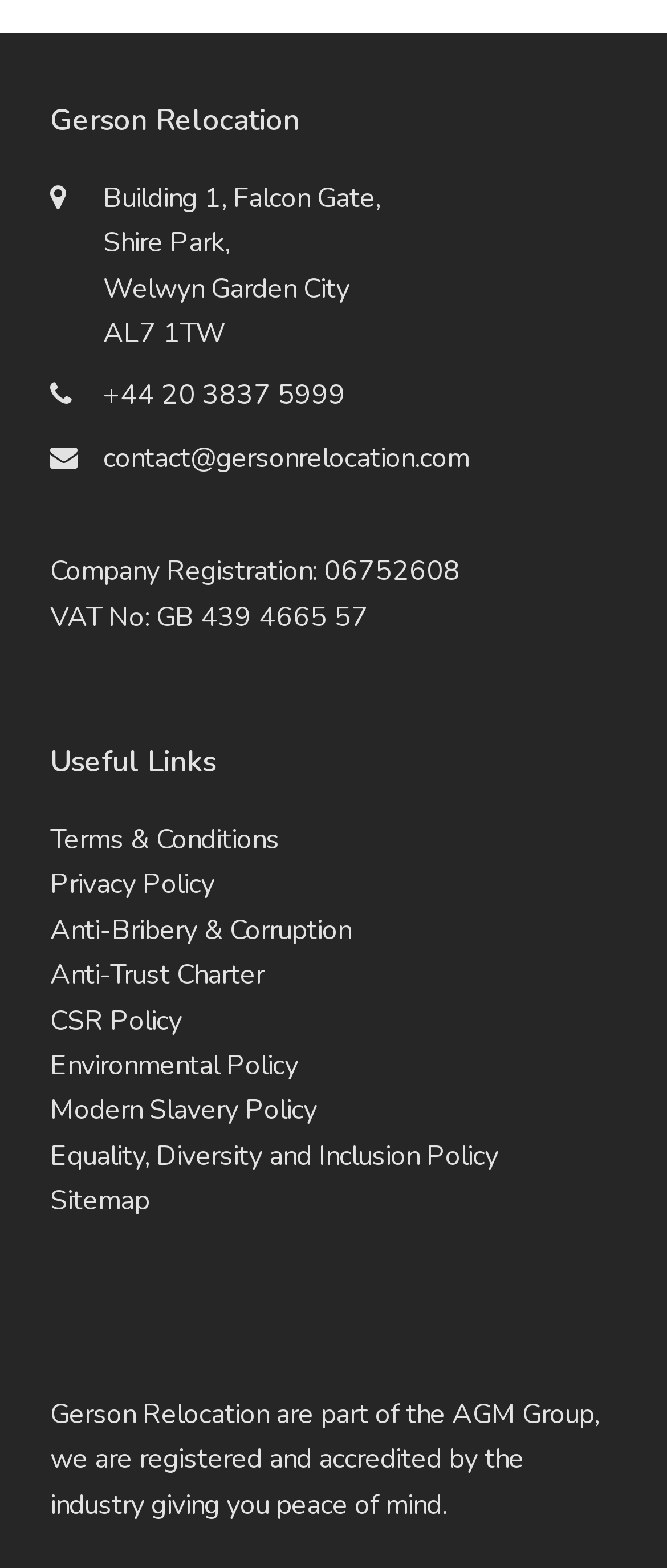Find the bounding box coordinates for the UI element whose description is: "Terms & Conditions". The coordinates should be four float numbers between 0 and 1, in the format [left, top, right, bottom].

[0.075, 0.524, 0.419, 0.548]